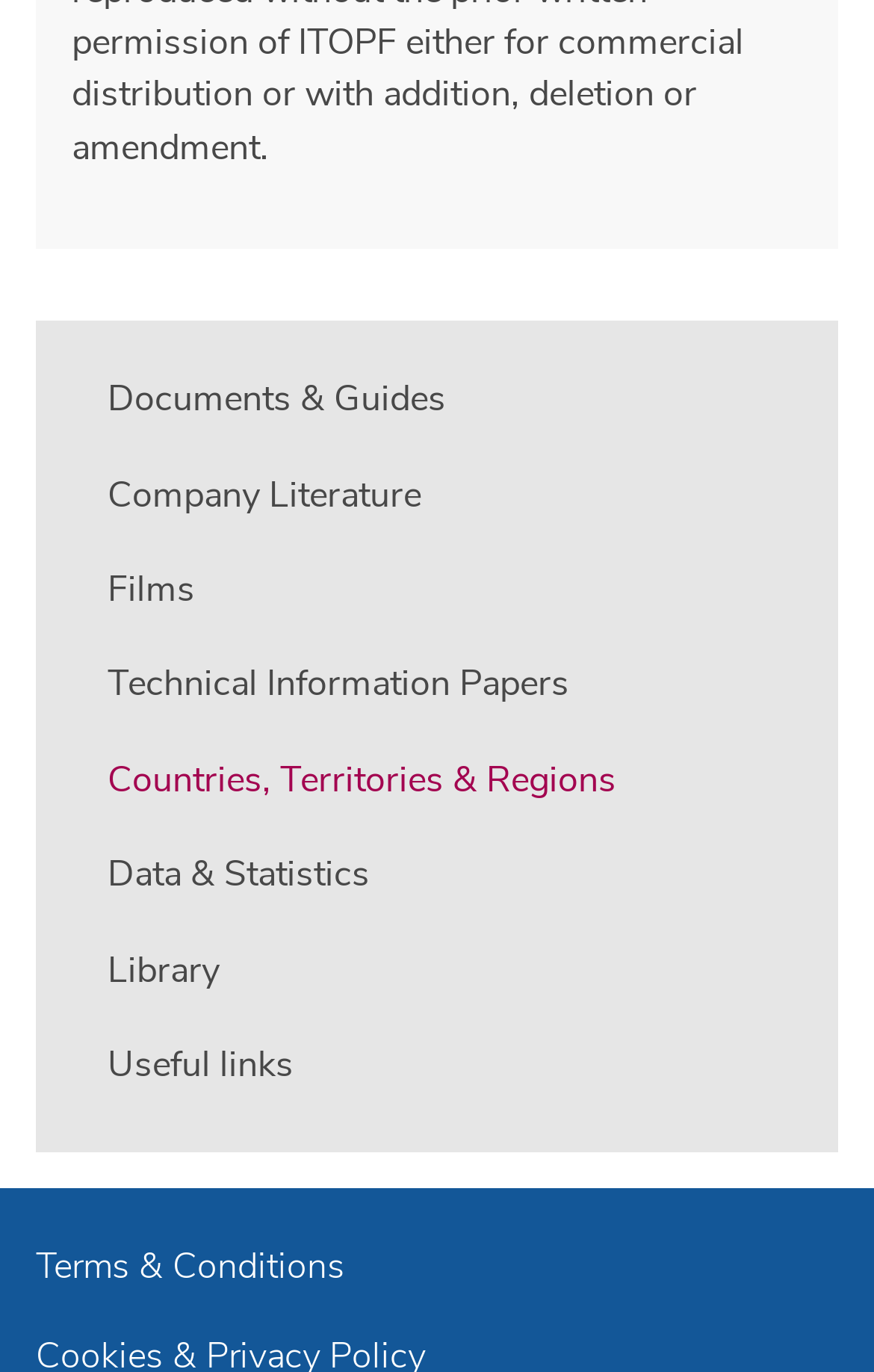What is the link above 'Data & Statistics'?
Answer the question in a detailed and comprehensive manner.

By comparing the y1 and y2 coordinates of the link elements, I found that the link 'Countries, Territories & Regions' is above 'Data & Statistics' on the webpage.